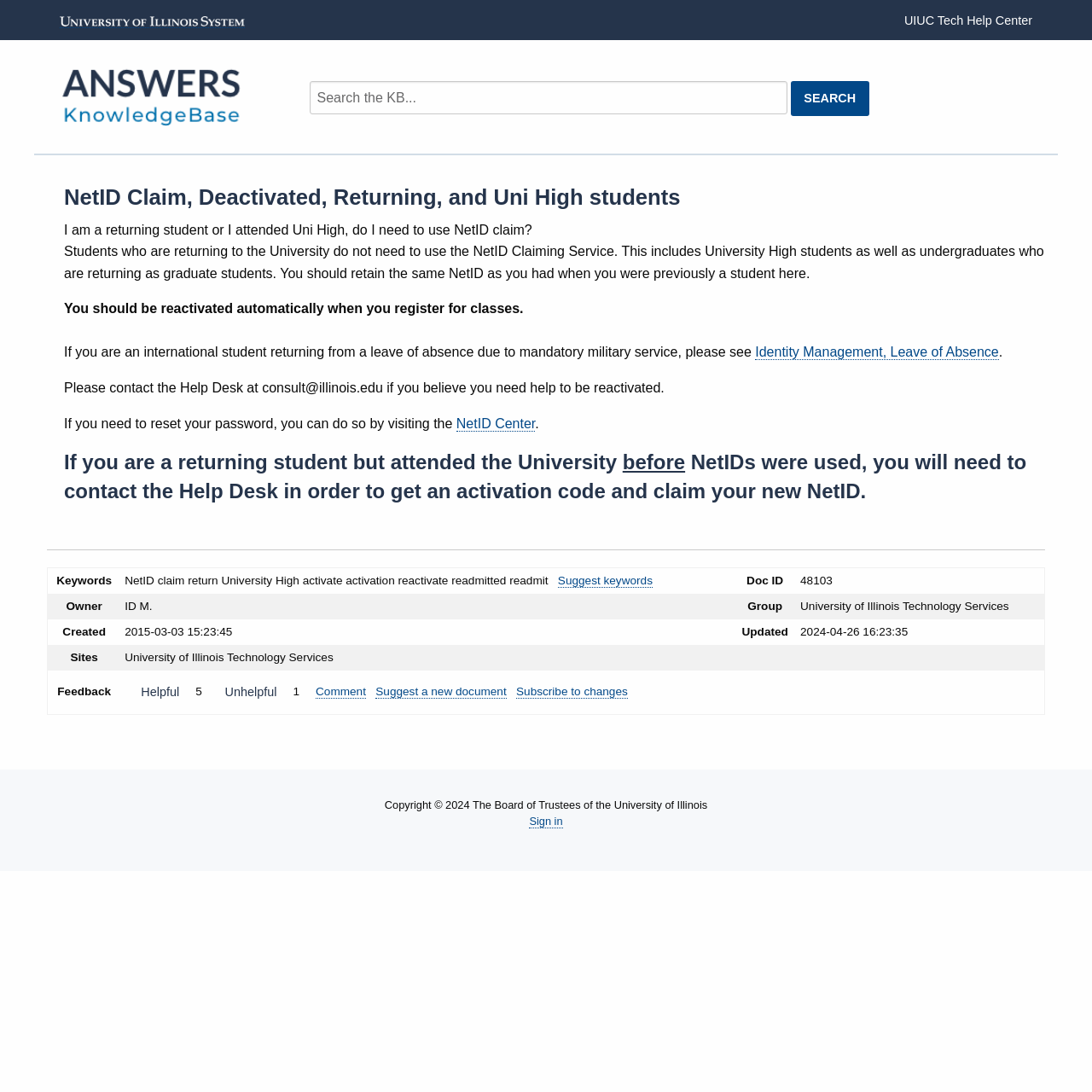What is the university mentioned on the webpage?
From the screenshot, provide a brief answer in one word or phrase.

University of Illinois